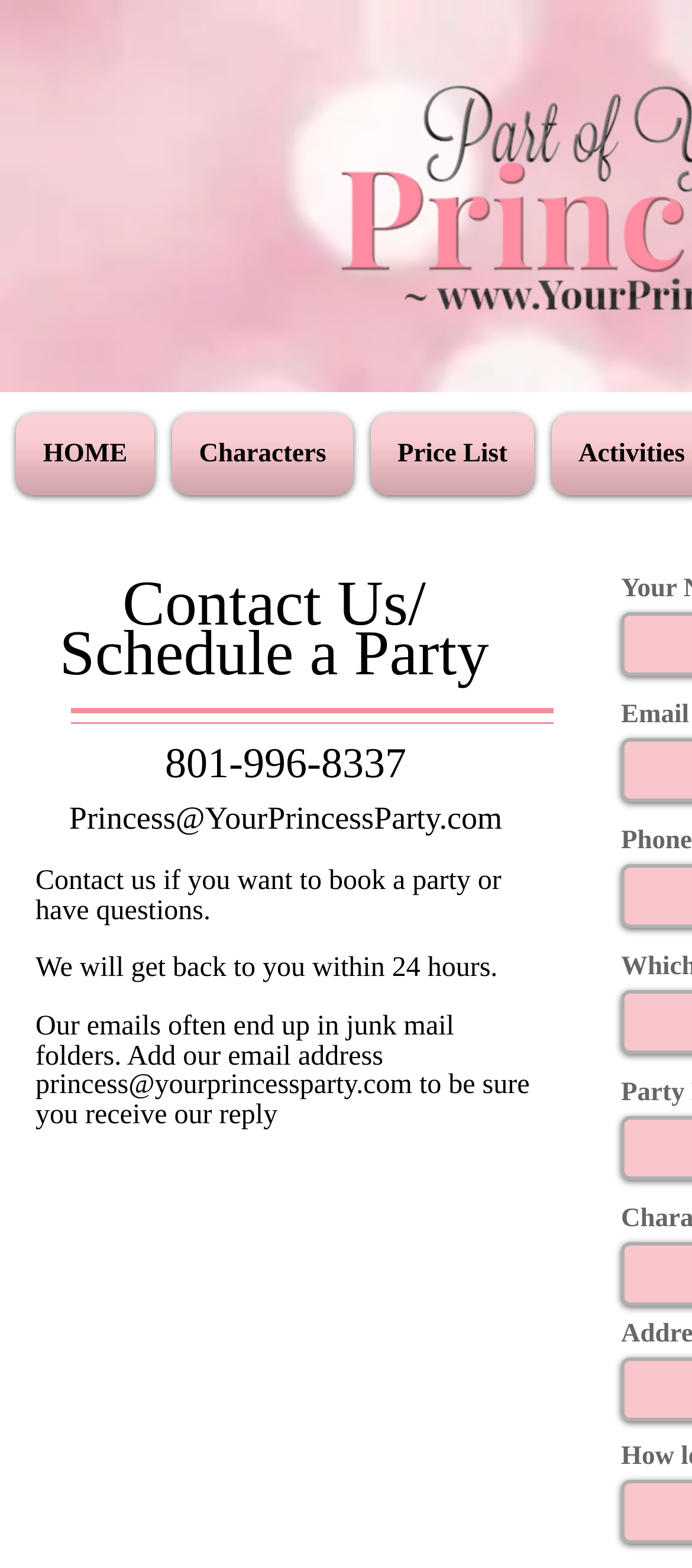How long does it take to get a response?
Please analyze the image and answer the question with as much detail as possible.

I found this information by reading the static text element that says 'We will get back to you within 24 hours.' which is located below the contact email address.